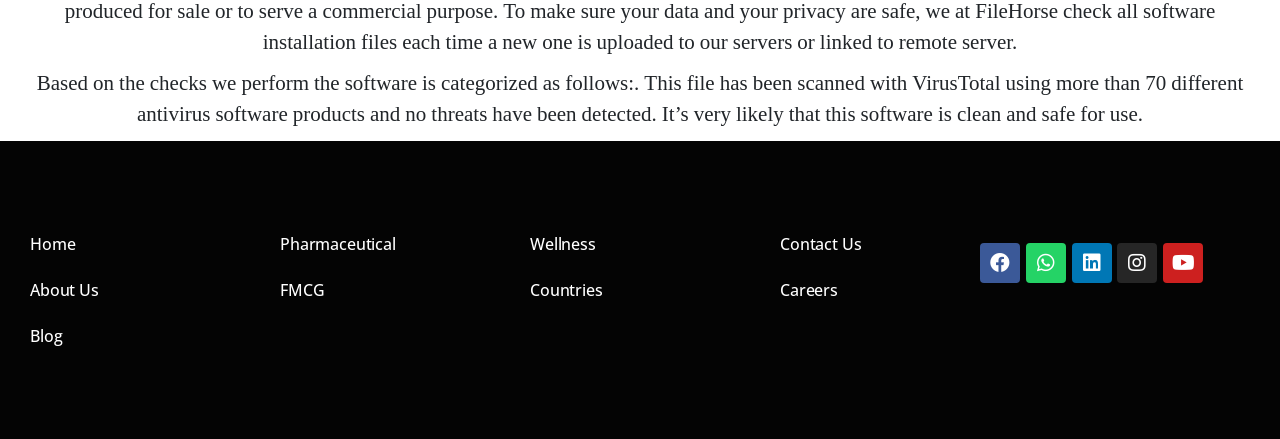From the webpage screenshot, identify the region described by Youtube. Provide the bounding box coordinates as (top-left x, top-left y, bottom-right x, bottom-right y), with each value being a floating point number between 0 and 1.

[0.909, 0.553, 0.94, 0.644]